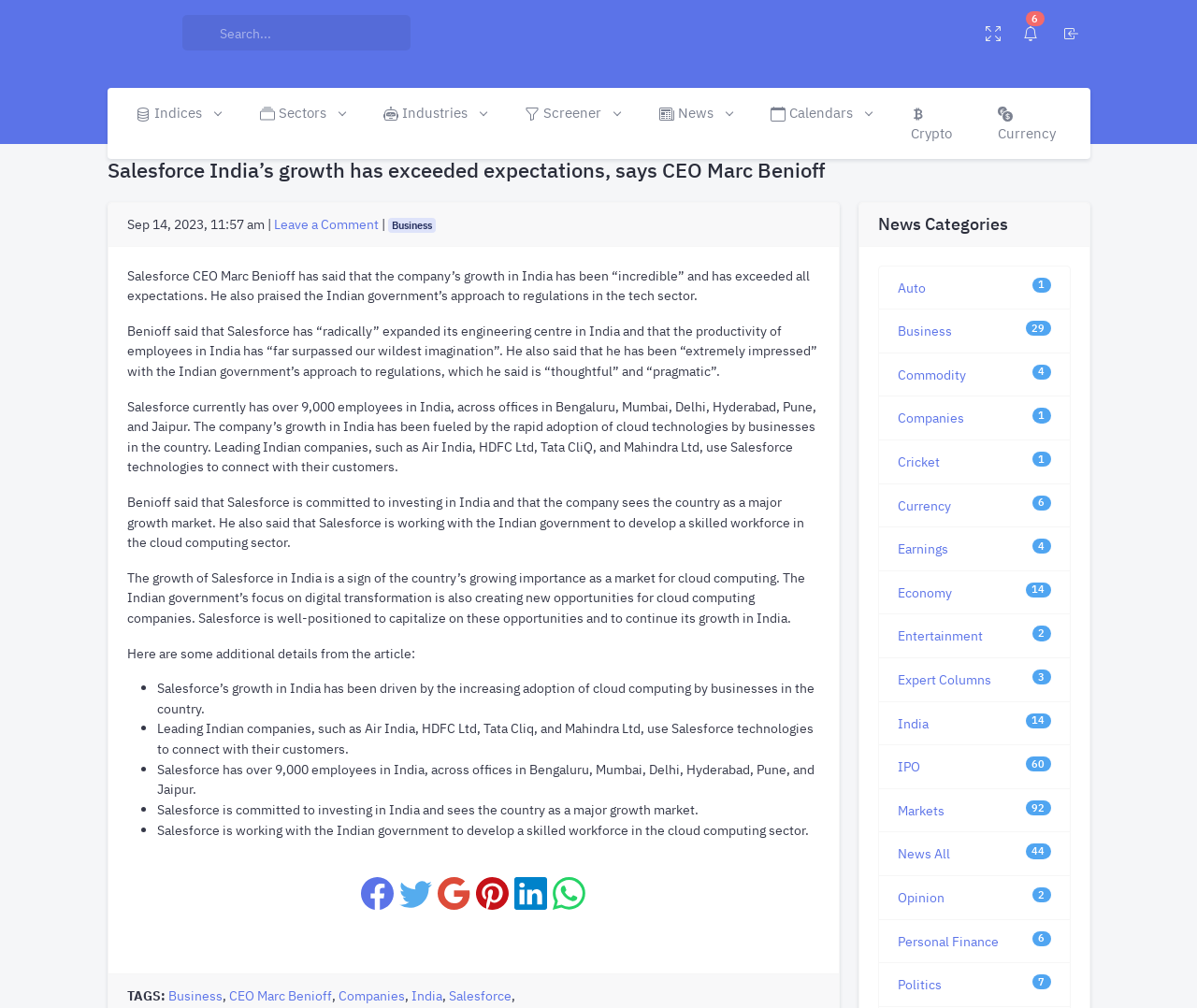Please answer the following question using a single word or phrase: 
What is the name of the CEO of Salesforce?

Marc Benioff